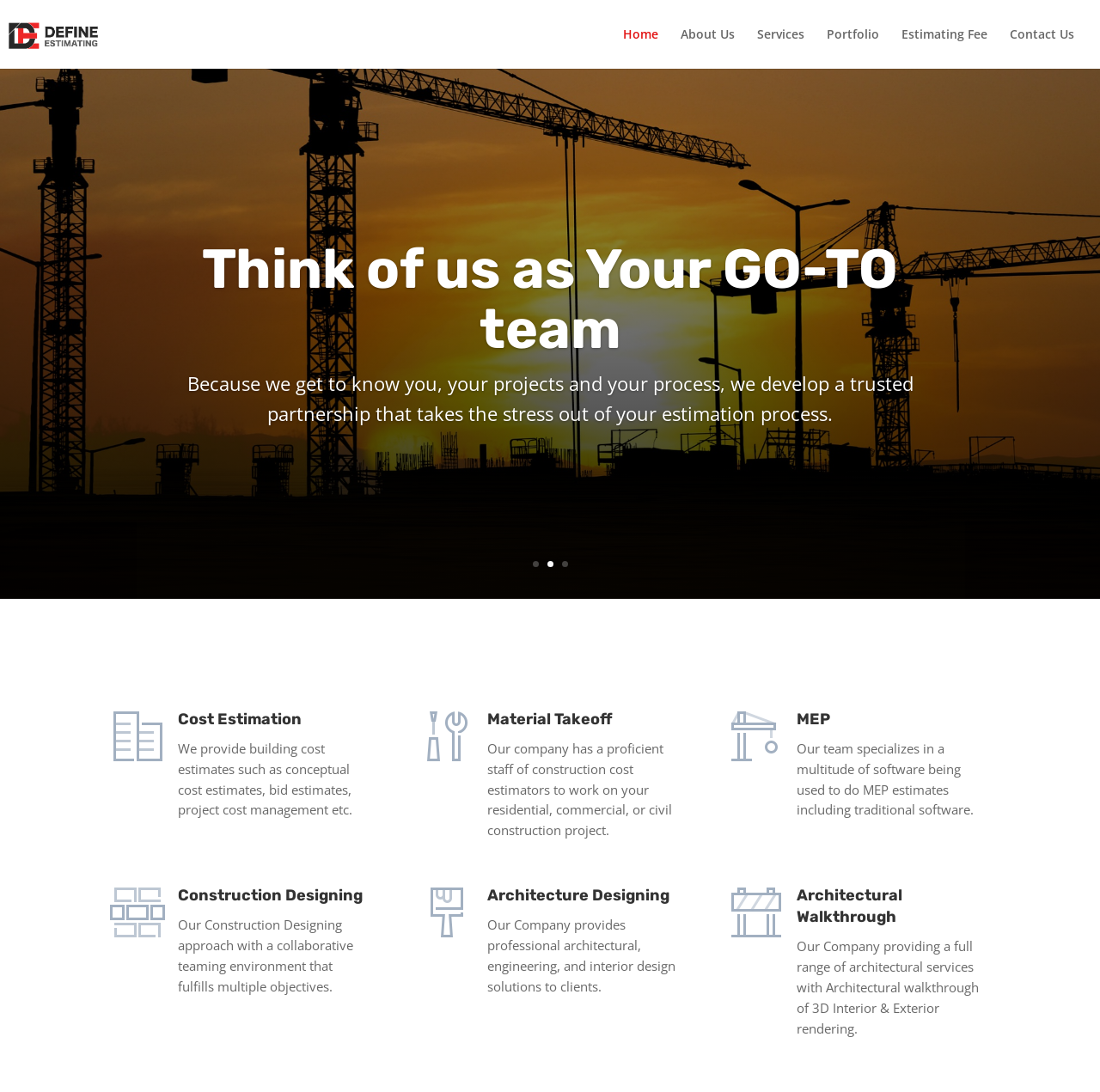What services does the company provide?
Please provide a single word or phrase as the answer based on the screenshot.

Cost Estimation, Material Takeoff, MEP, Construction Designing, Architecture Designing, Architectural Walkthrough